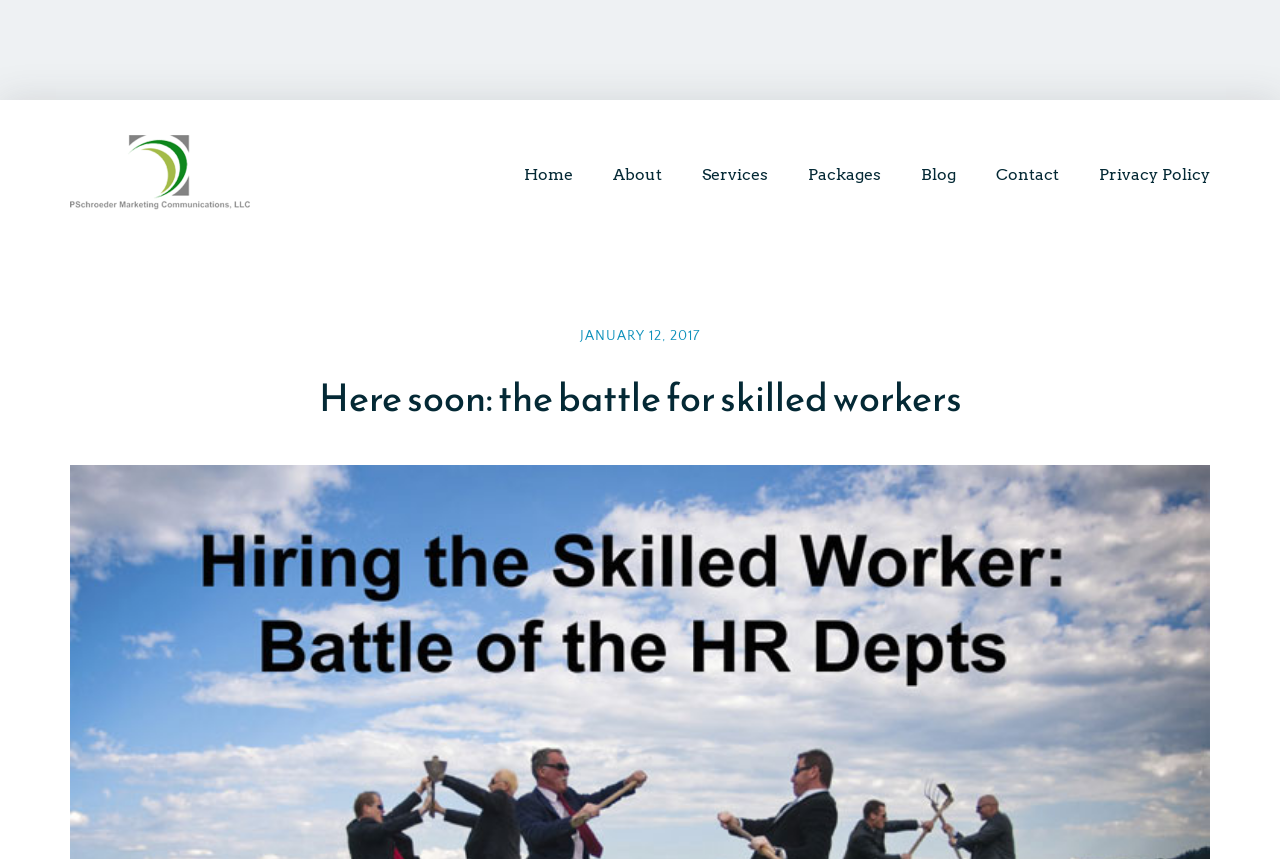What is the date of the featured article?
Examine the webpage screenshot and provide an in-depth answer to the question.

I looked at the time element in the header section, which indicates the date of the featured article as JANUARY 12, 2017.